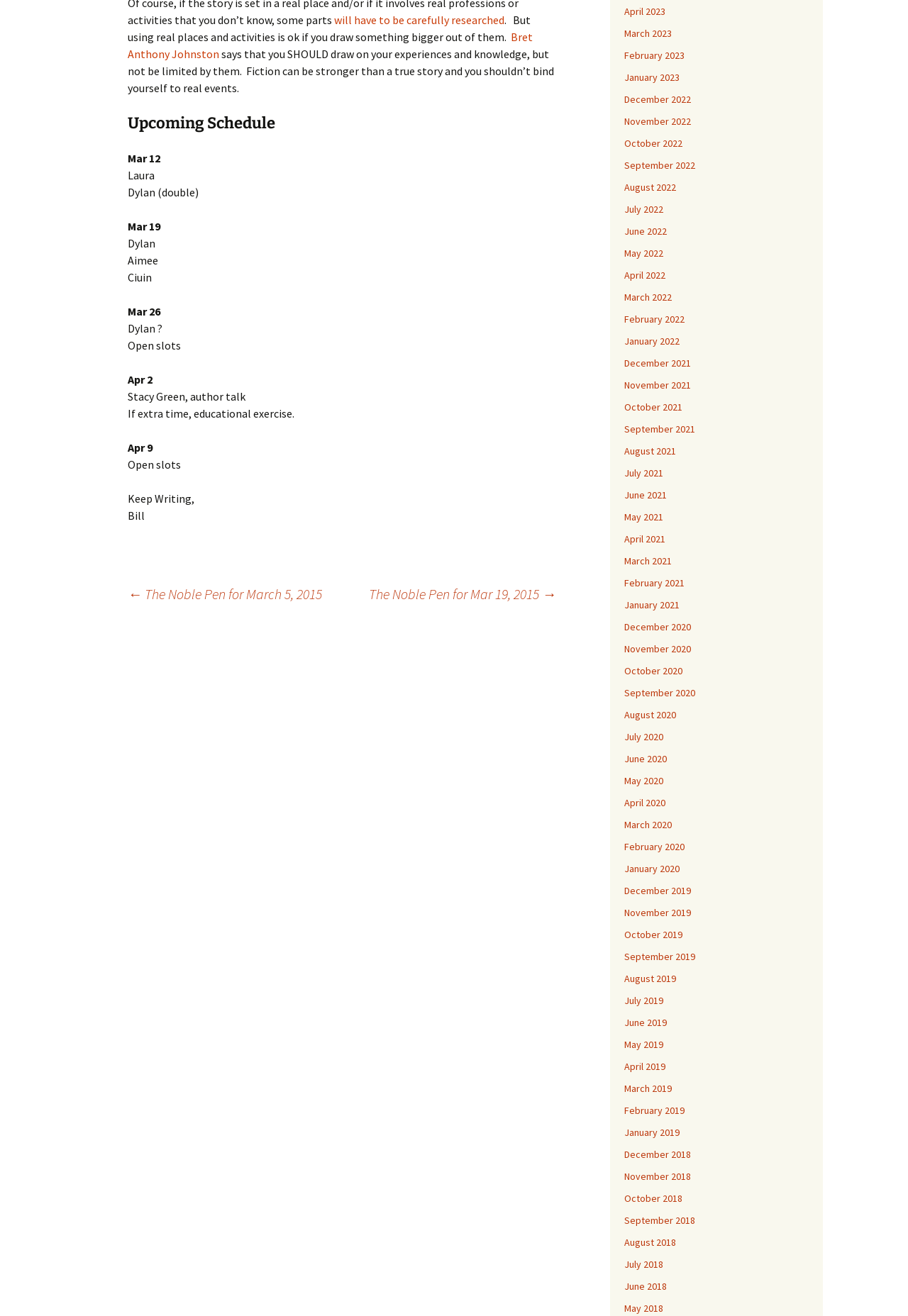Specify the bounding box coordinates of the element's region that should be clicked to achieve the following instruction: "View the upcoming schedule". The bounding box coordinates consist of four float numbers between 0 and 1, in the format [left, top, right, bottom].

[0.141, 0.086, 0.612, 0.102]